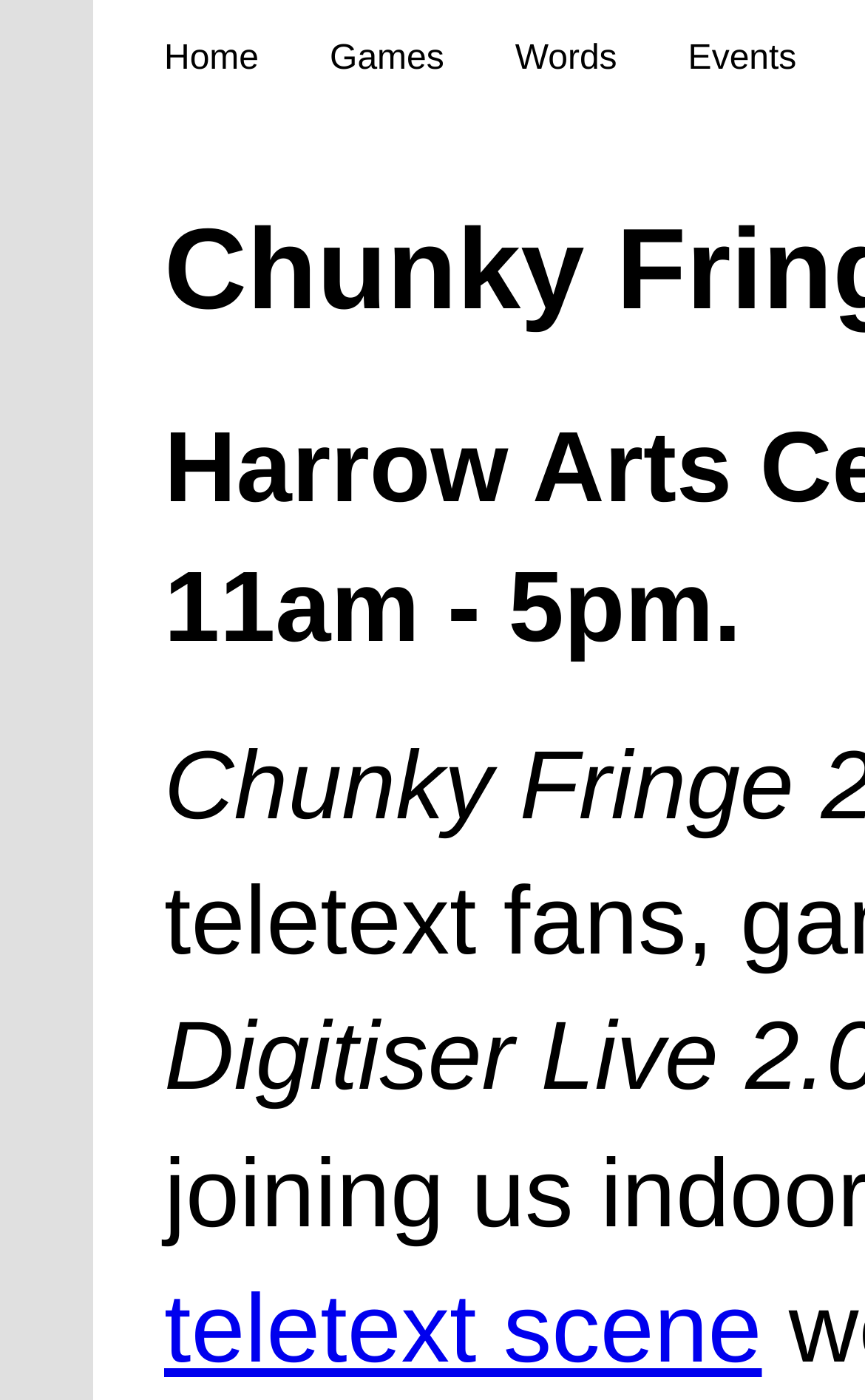Please determine the headline of the webpage and provide its content.

Chunky Fringe 2021